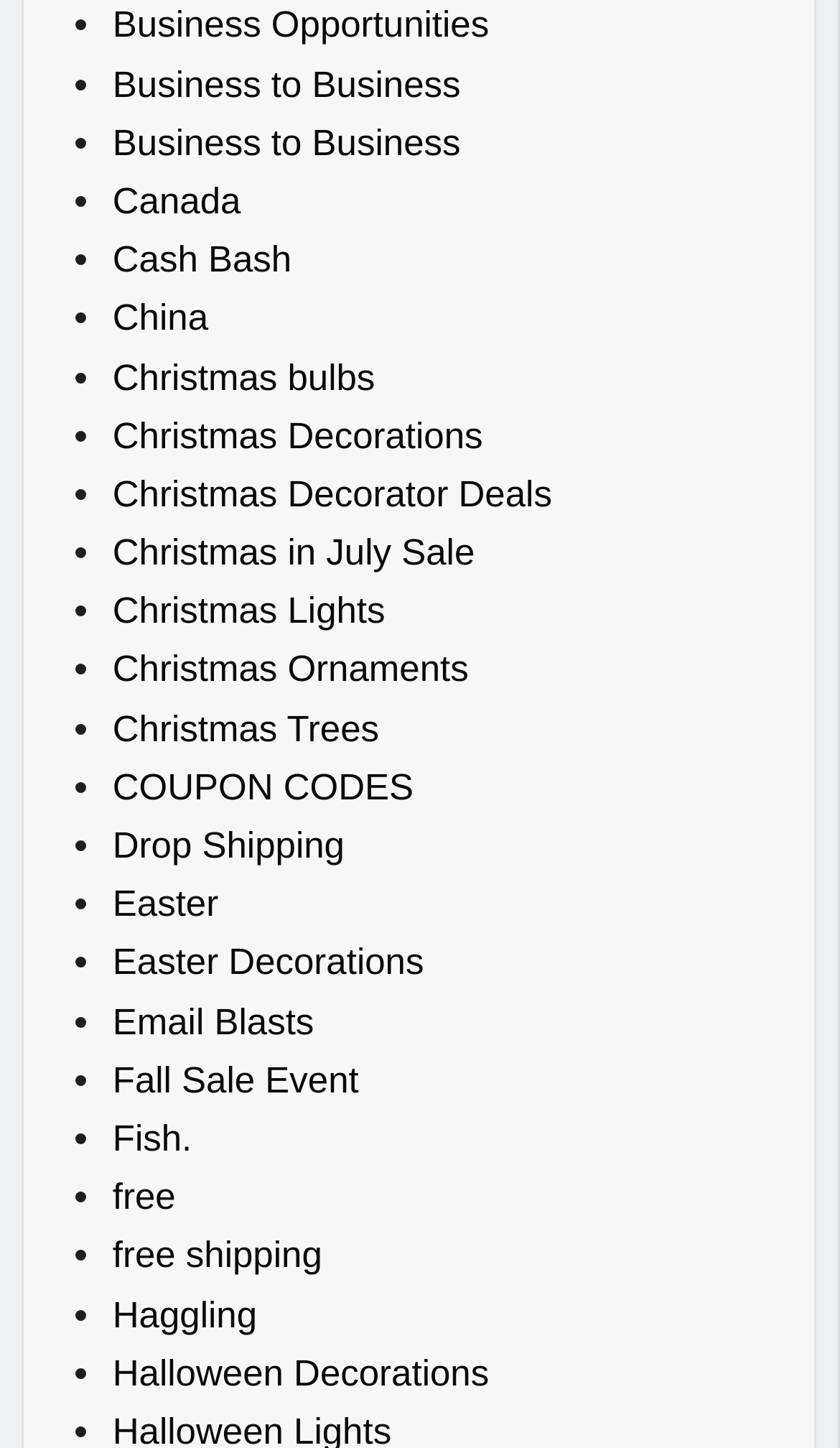How many list markers are there?
Relying on the image, give a concise answer in one word or a brief phrase.

30